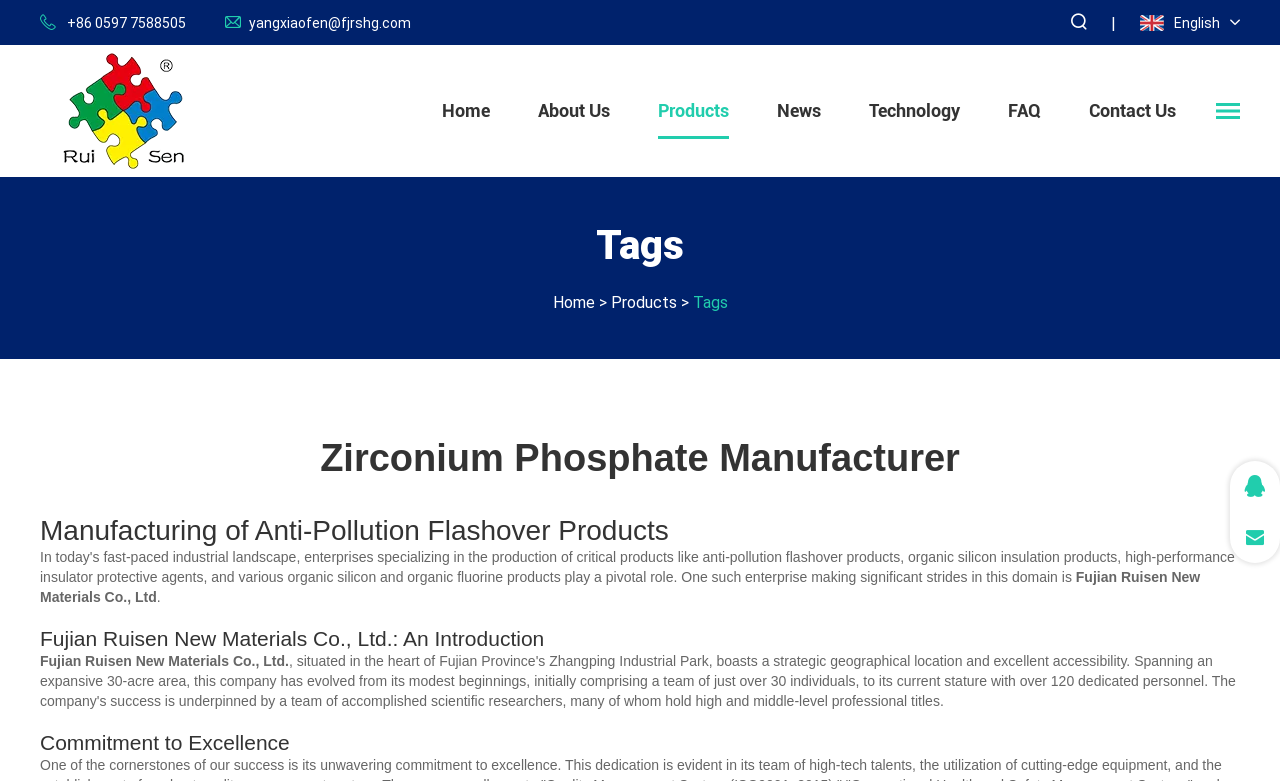Give the bounding box coordinates for this UI element: "Home". The coordinates should be four float numbers between 0 and 1, arranged as [left, top, right, bottom].

[0.432, 0.367, 0.464, 0.406]